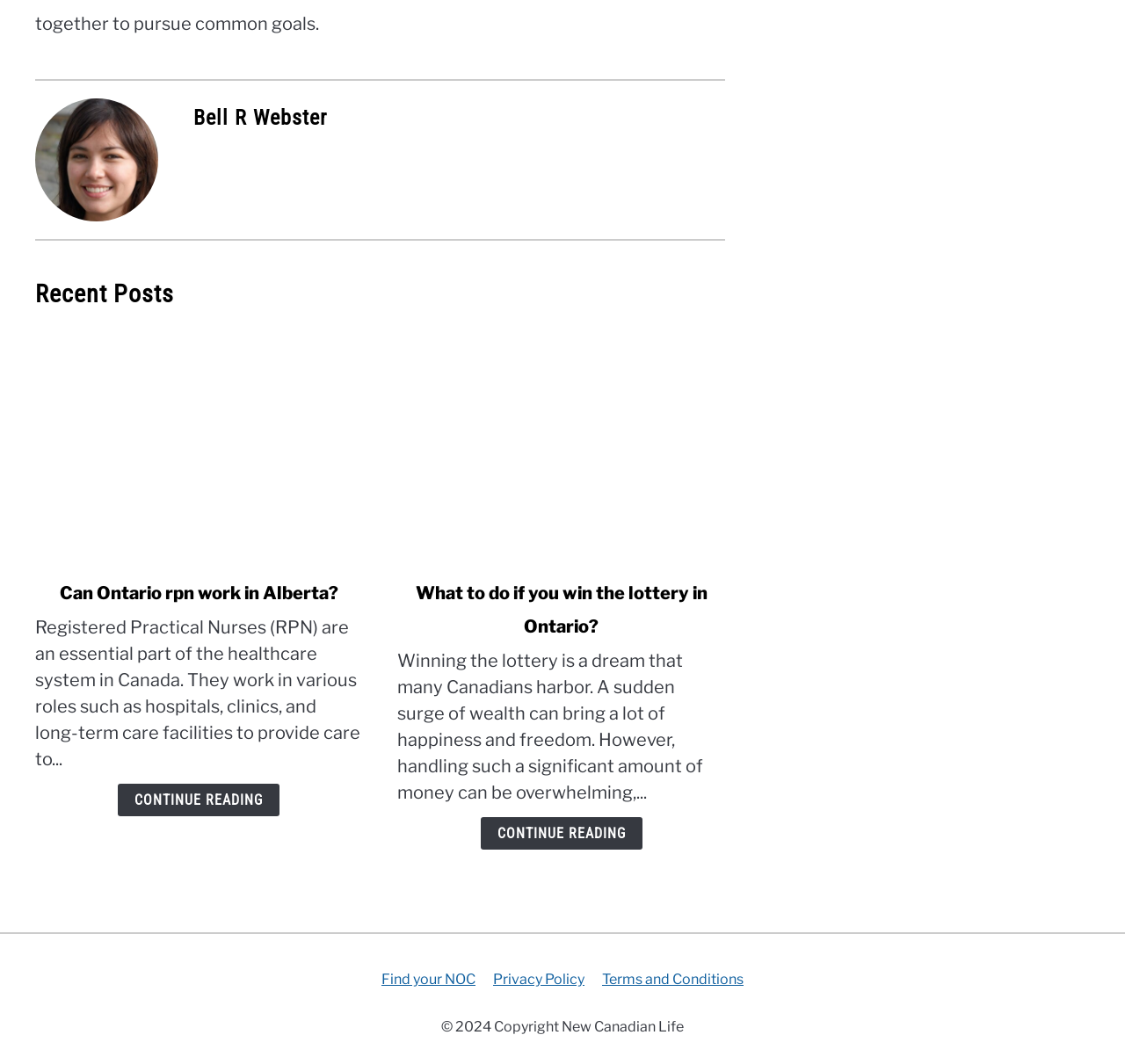Show the bounding box coordinates of the element that should be clicked to complete the task: "Click on the link to read about What to do if you win the lottery in Ontario".

[0.354, 0.311, 0.645, 0.525]